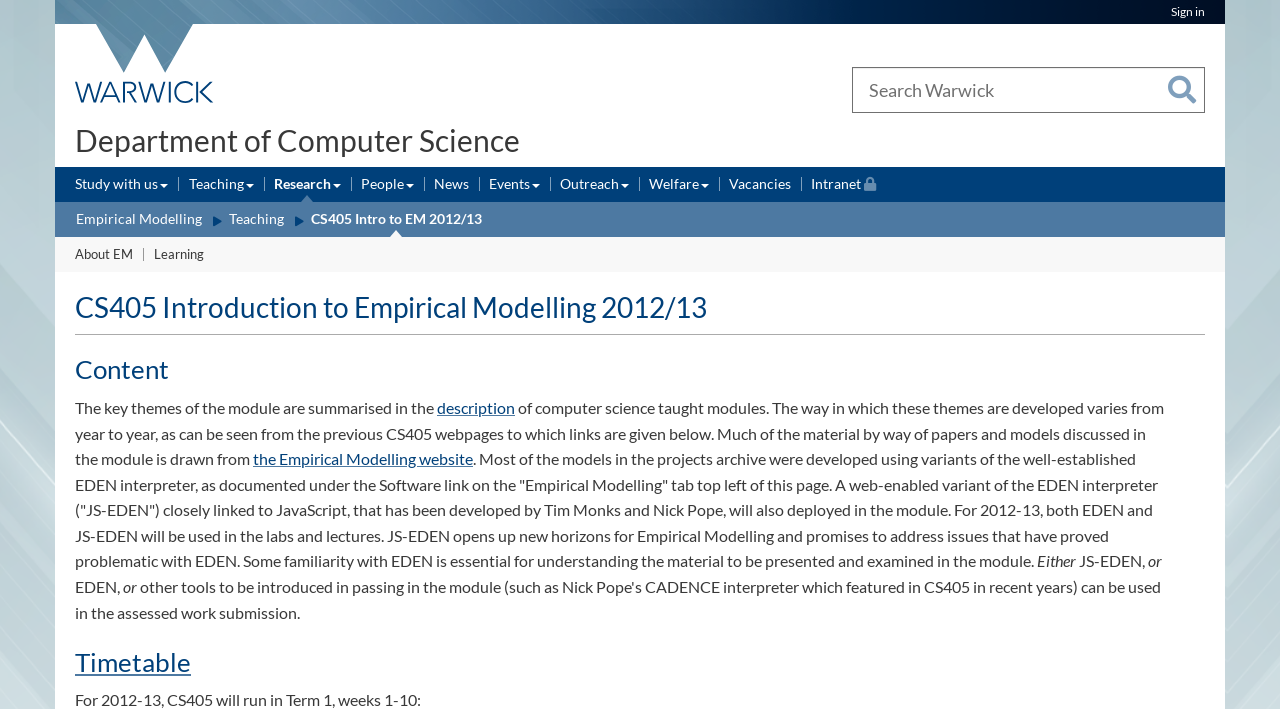Provide a brief response using a word or short phrase to this question:
What is the name of the module being described?

CS405 Introduction to Empirical Modelling